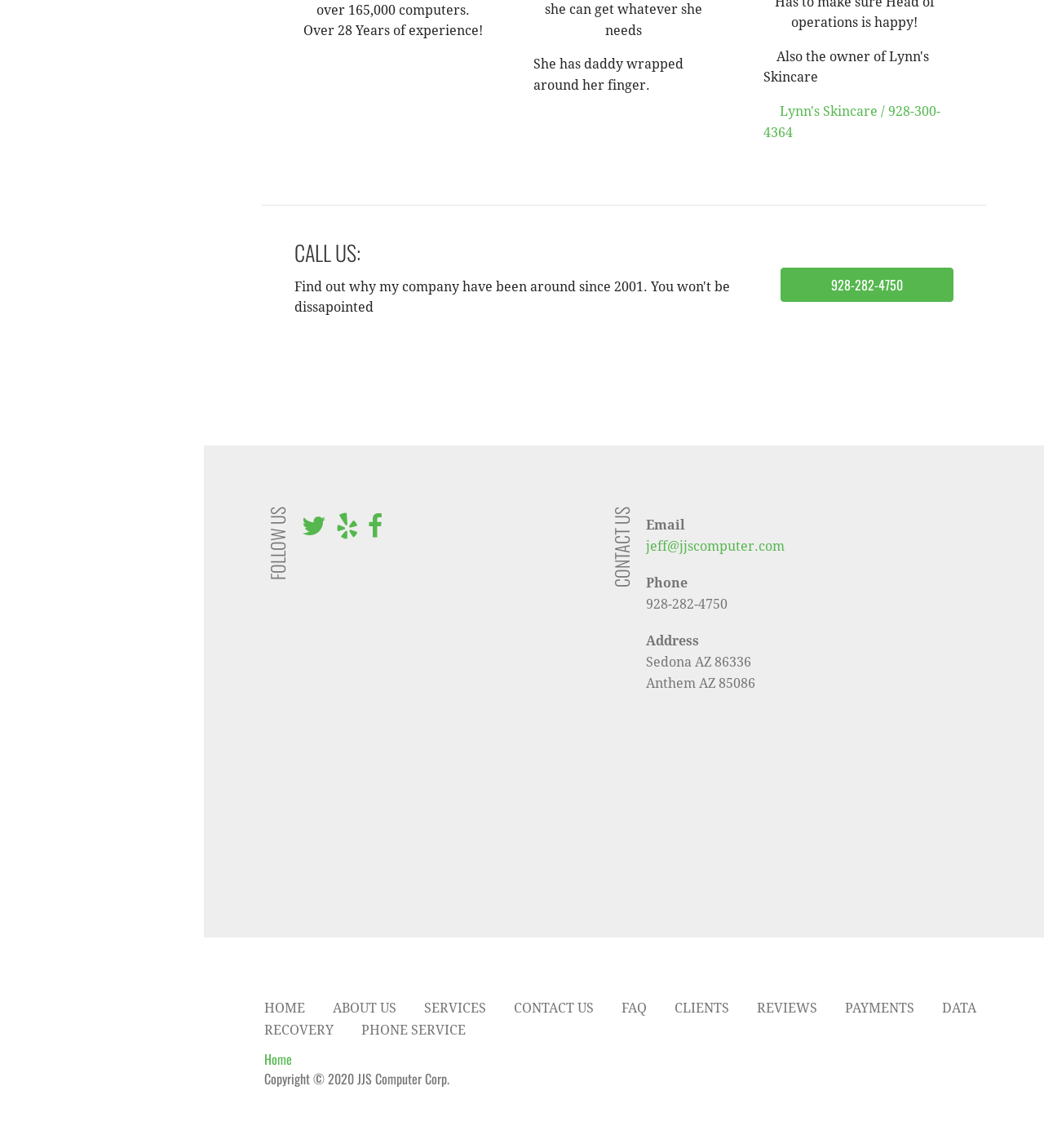Select the bounding box coordinates of the element I need to click to carry out the following instruction: "Send an email to jeff@jjscomputer.com".

[0.619, 0.469, 0.752, 0.482]